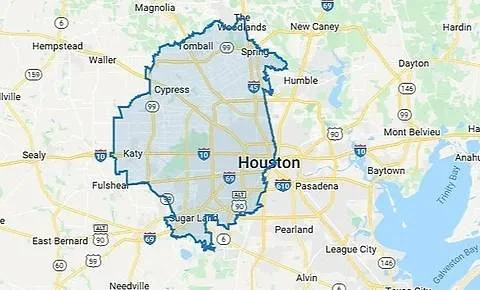Refer to the screenshot and give an in-depth answer to this question: What is the purpose of the shaded region?

The shaded region on the map indicates the specific neighborhoods where Liberty Painting's experienced local contractors operate, reinforcing the company's commitment to beautifying homes within these communities.